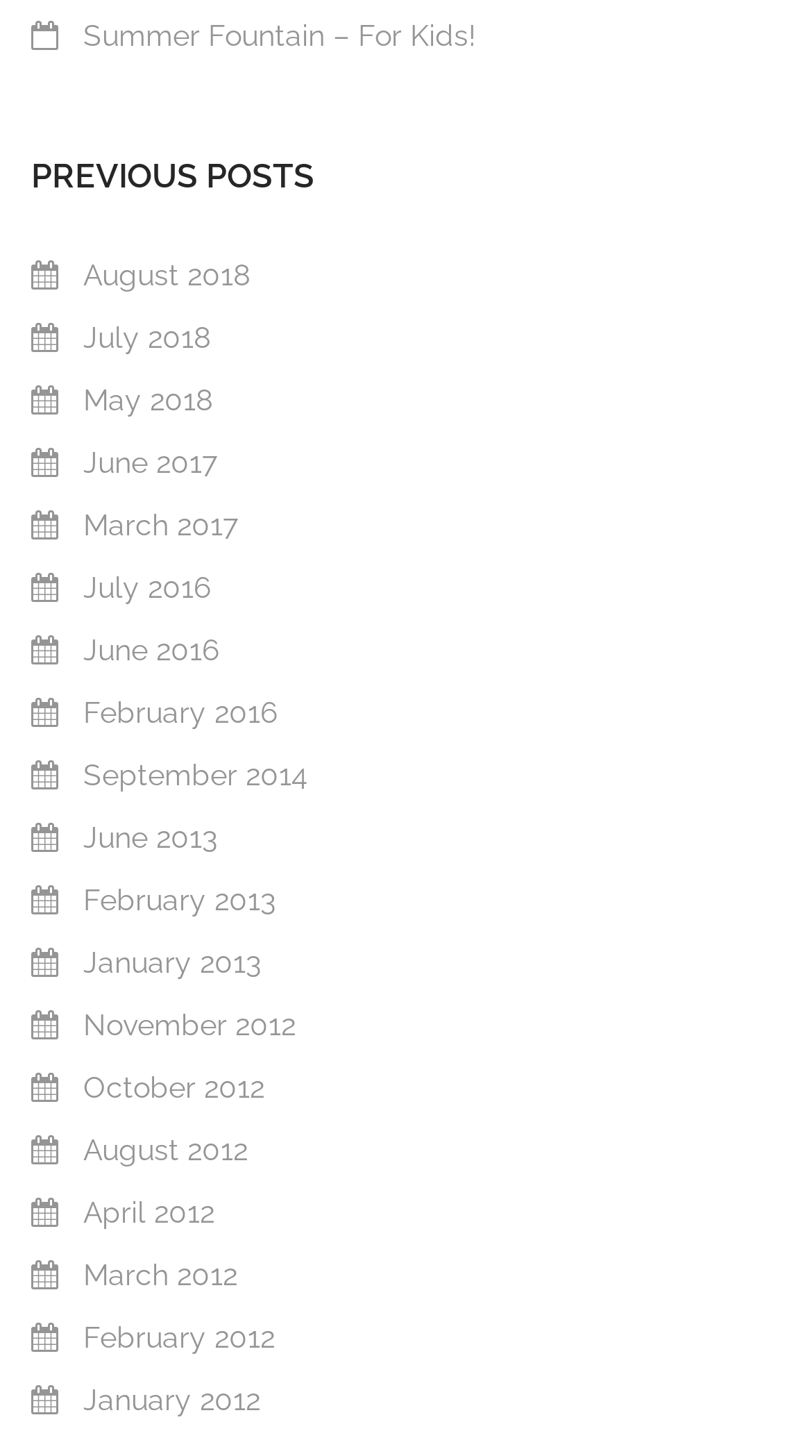Determine the coordinates of the bounding box that should be clicked to complete the instruction: "view previous posts". The coordinates should be represented by four float numbers between 0 and 1: [left, top, right, bottom].

[0.038, 0.103, 0.962, 0.153]